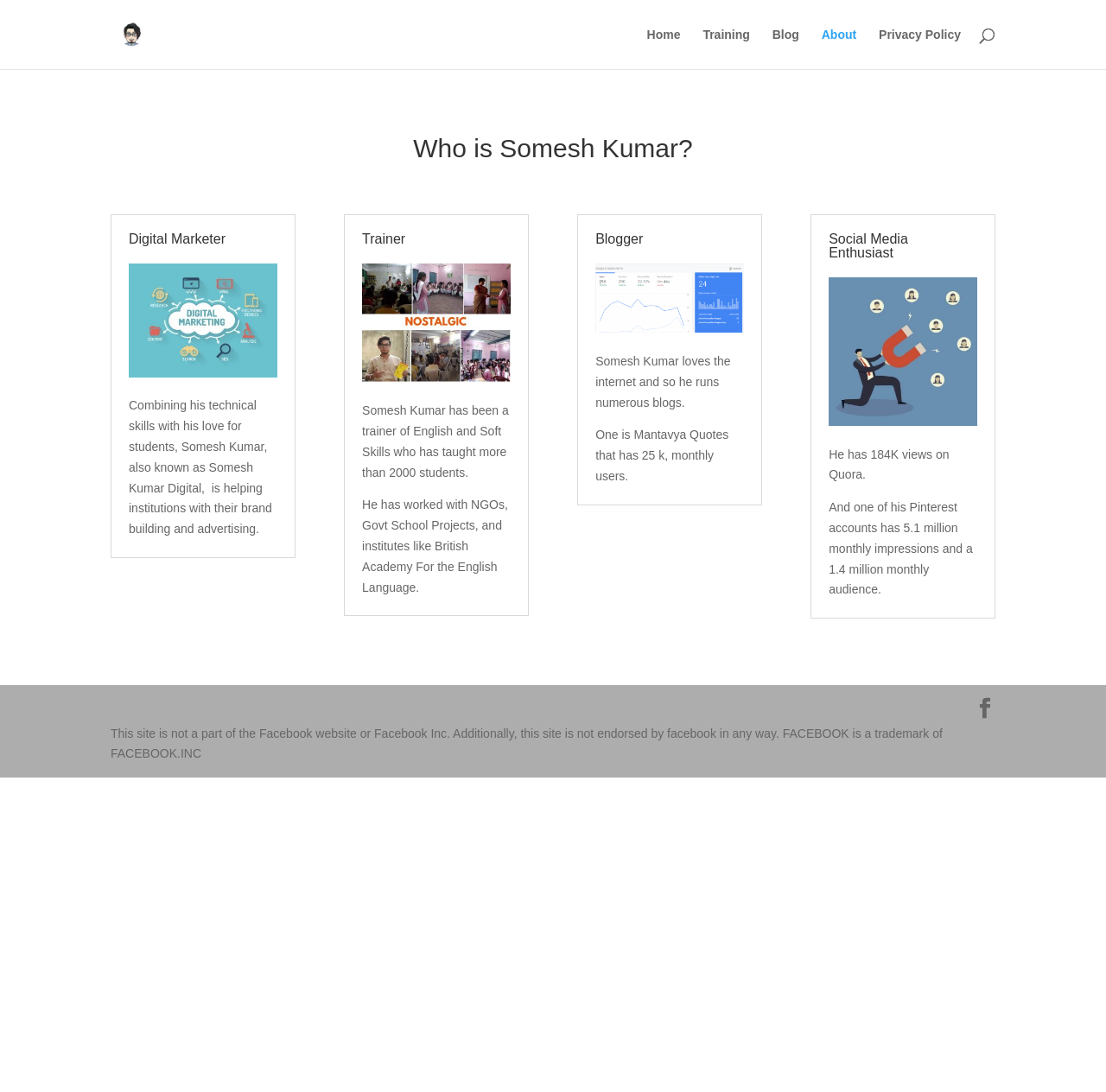Determine the bounding box coordinates for the UI element with the following description: "alt="Somesh Kumar"". The coordinates should be four float numbers between 0 and 1, represented as [left, top, right, bottom].

[0.103, 0.024, 0.136, 0.037]